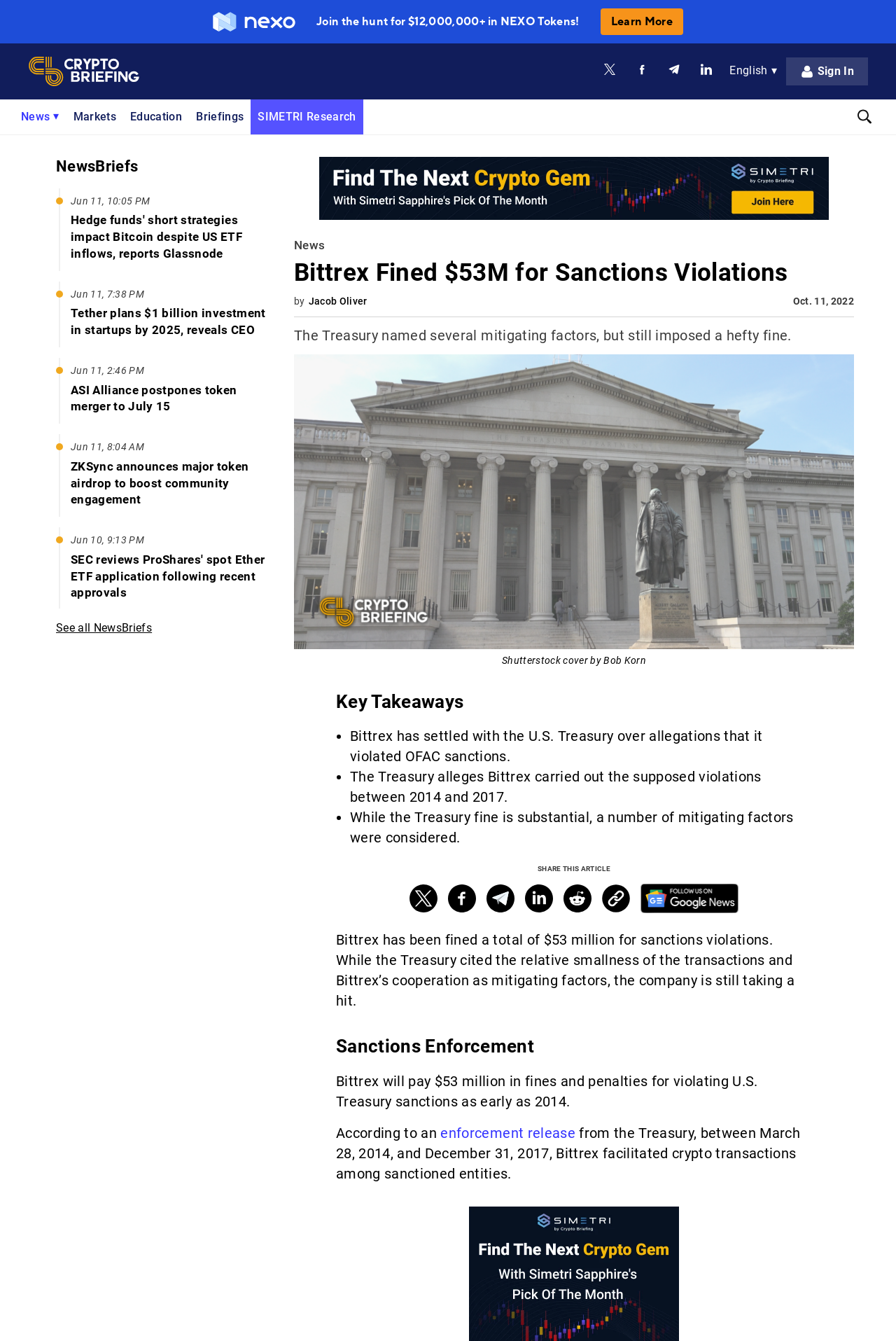Look at the image and write a detailed answer to the question: 
What is the language of the webpage?

The question is asking about the language of the webpage. From the webpage, we can see that there is a dropdown menu with the option 'English' selected, which indicates that the language of the webpage is English.